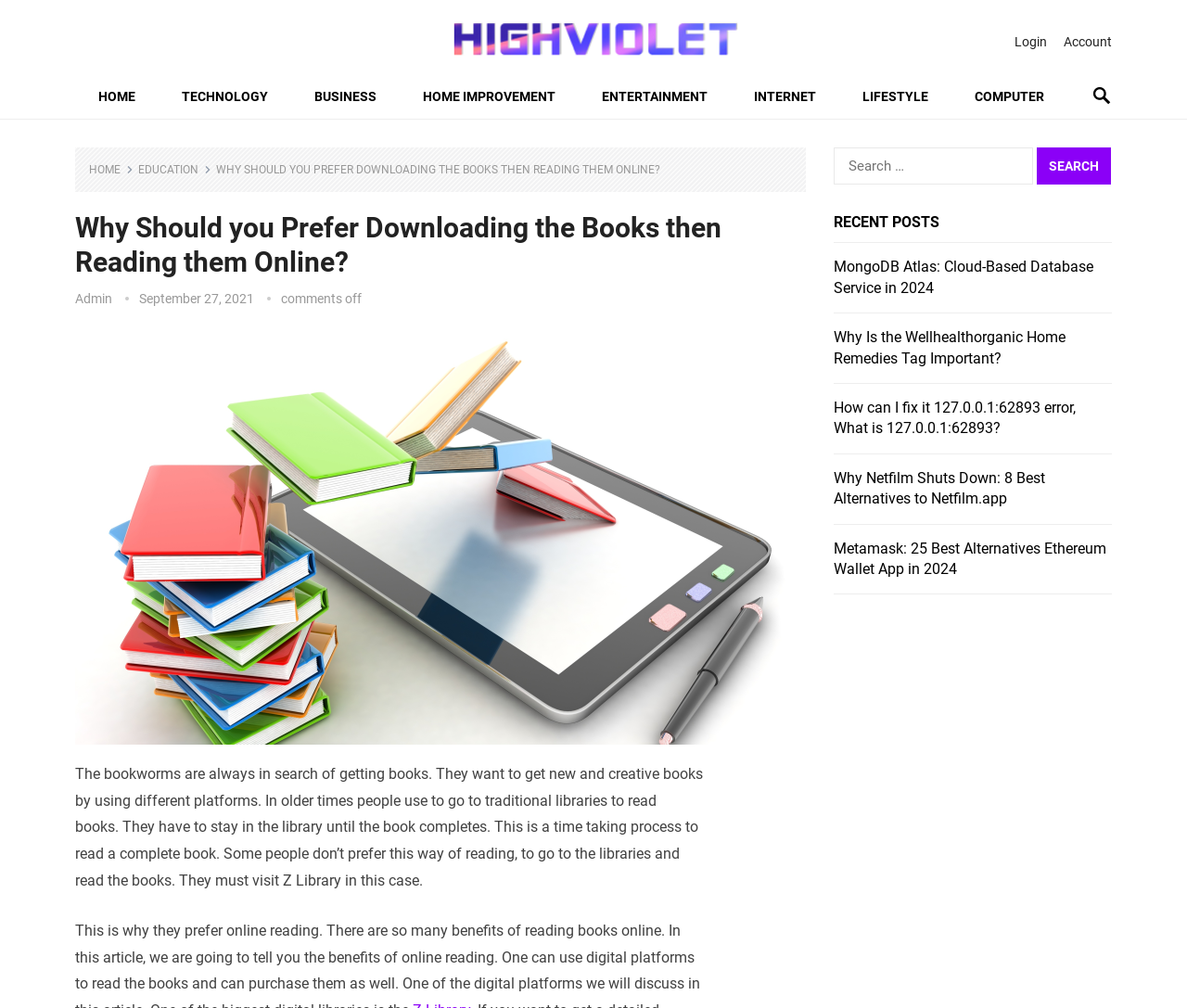Based on the image, please respond to the question with as much detail as possible:
What is the purpose of the search box?

The search box is located in the right sidebar and has a label 'Search for:' which indicates that it is used to search for content on the website.